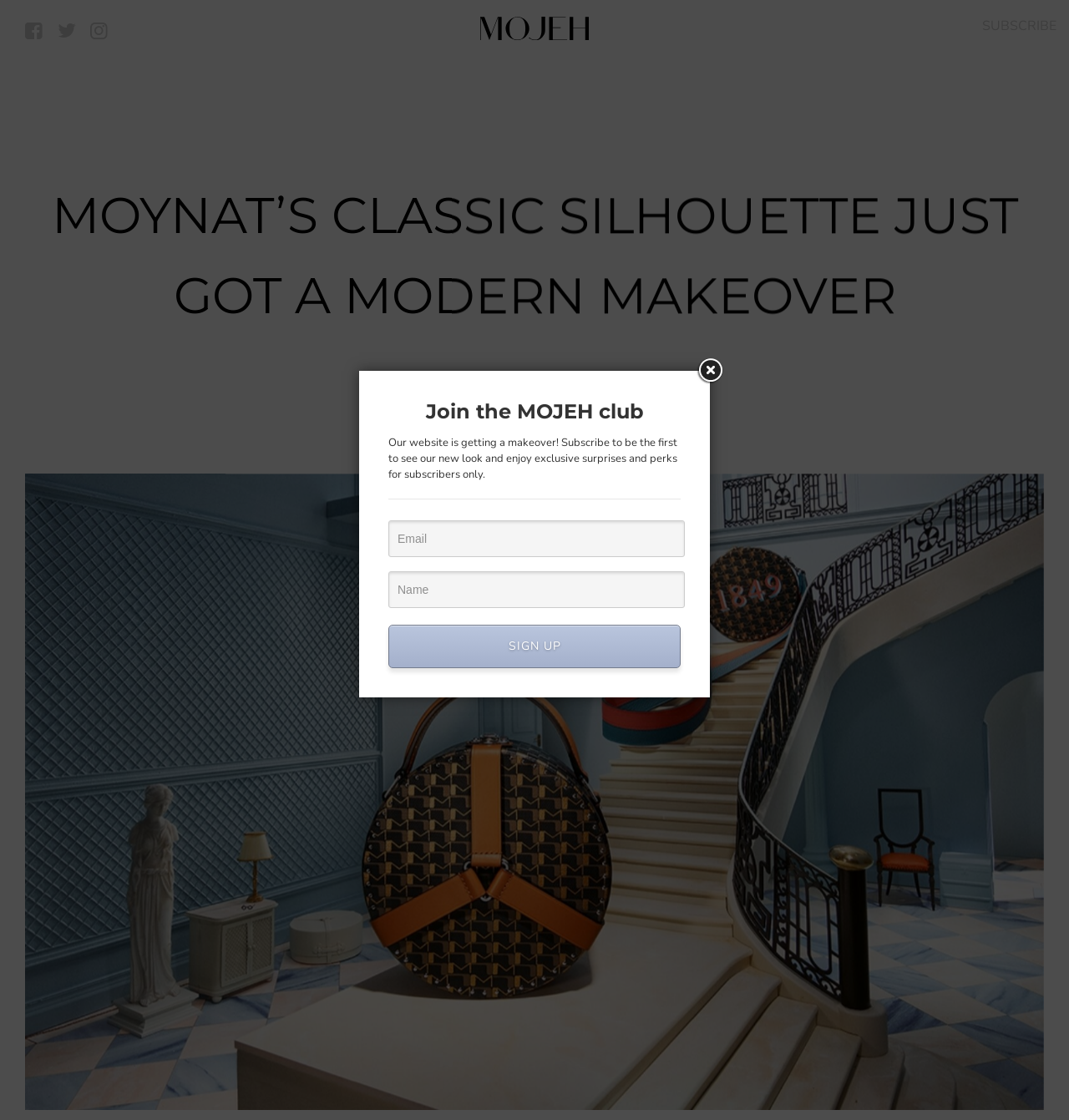Review the image closely and give a comprehensive answer to the question: What is the date mentioned on the webpage?

The webpage mentions the date 'Tuesday, 29 March 2022' in the top section, indicating when the article was published or when the event took place.